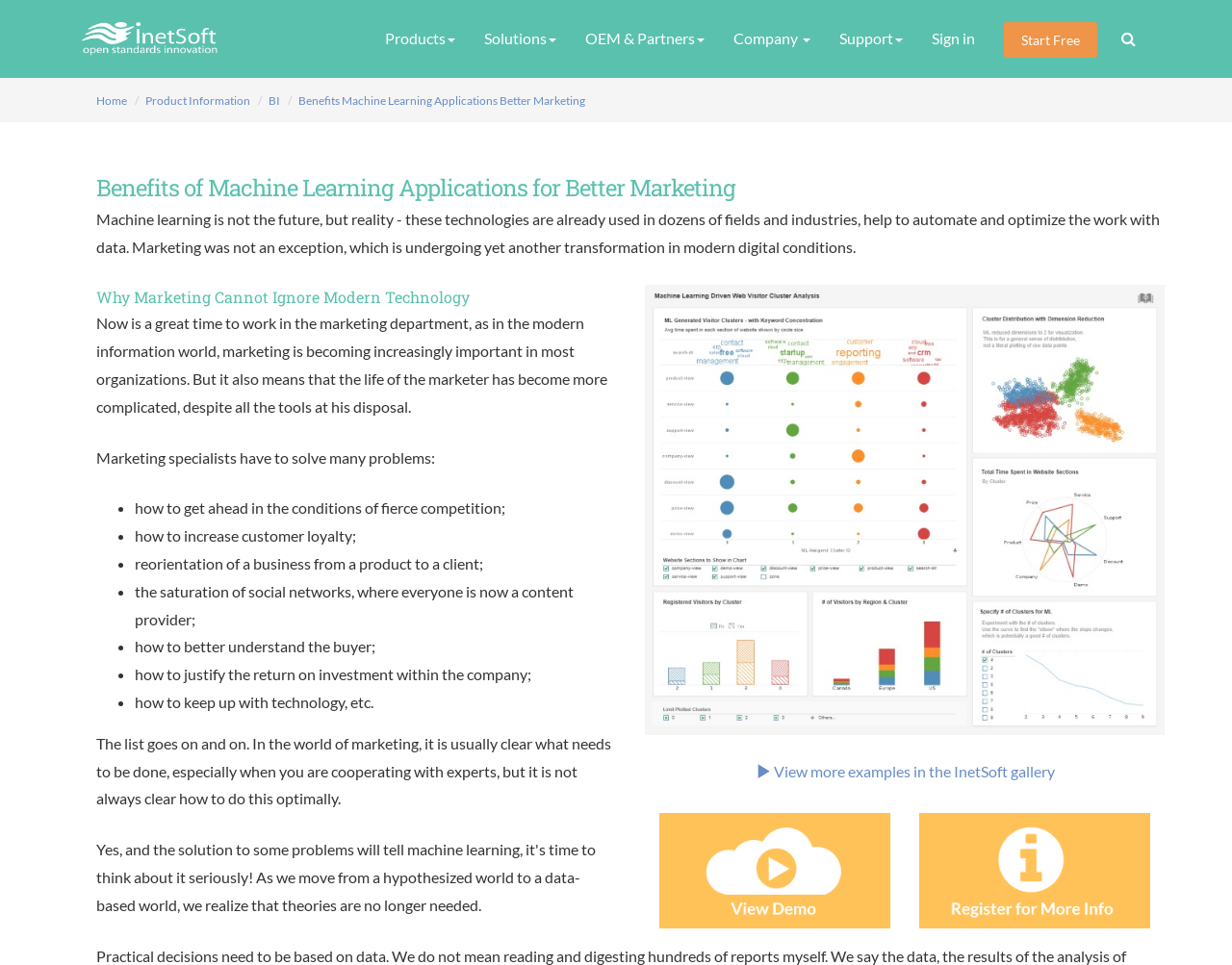Please specify the bounding box coordinates of the clickable region to carry out the following instruction: "Go to the 'Products' page". The coordinates should be four float numbers between 0 and 1, in the format [left, top, right, bottom].

[0.301, 0.0, 0.381, 0.08]